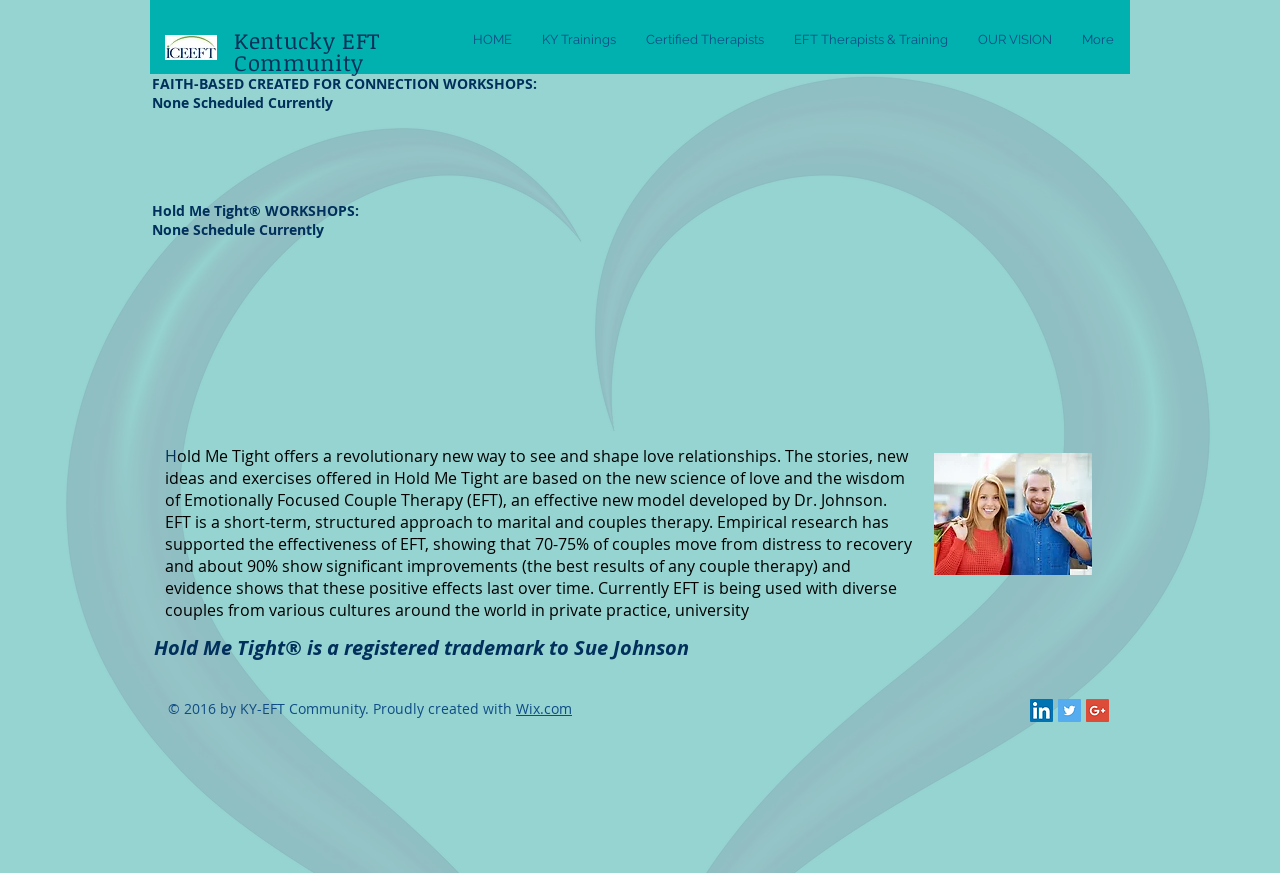What is the effectiveness of EFT?
Kindly answer the question with as much detail as you can.

The effectiveness of EFT can be found in the StaticText element 'Empirical research has supported the effectiveness of EFT, showing that 70-75% of couples move from distress to recovery...' which is a child element of the main element.